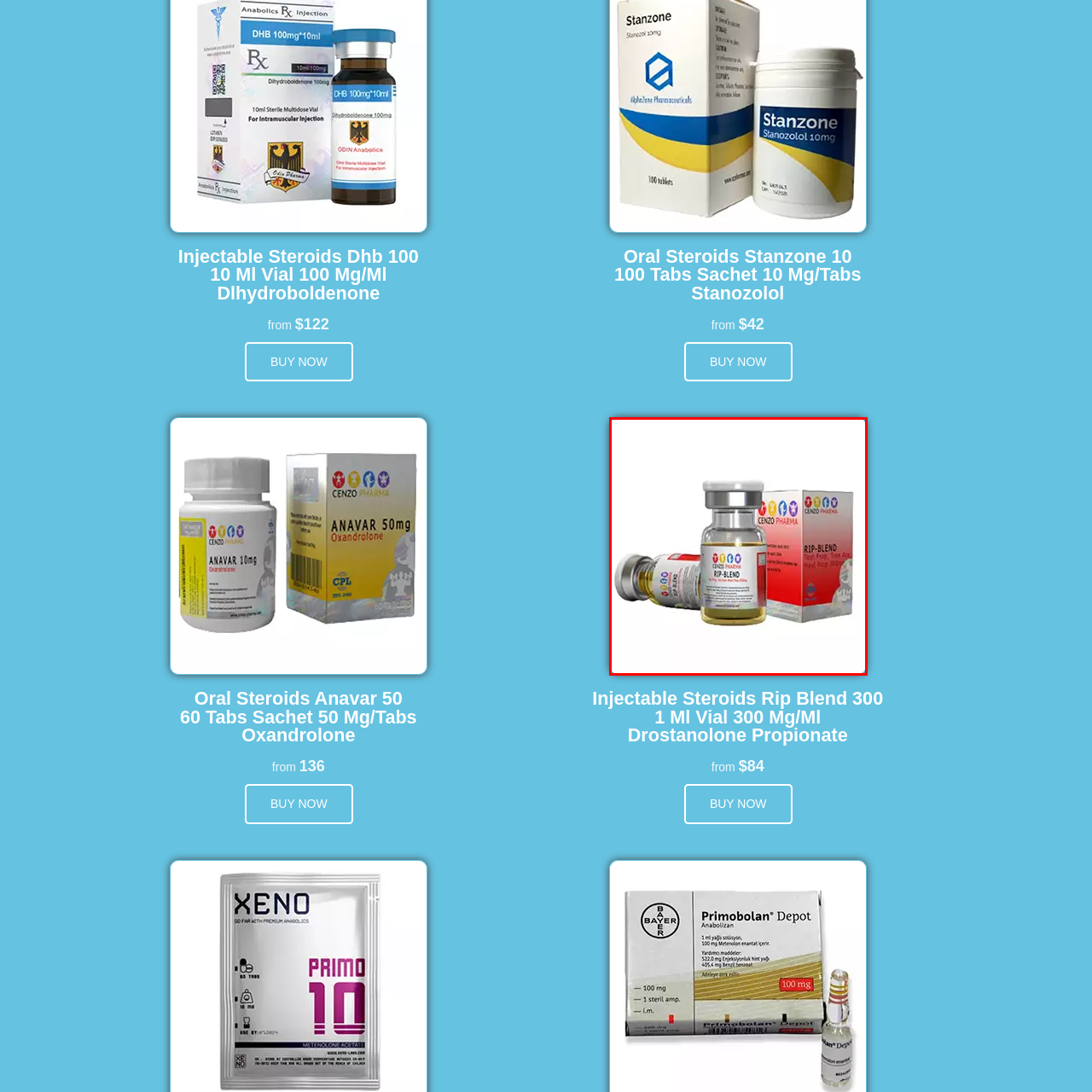What is the concentration of the product?
Inspect the image surrounded by the red bounding box and answer the question using a single word or a short phrase.

300 mg/ml